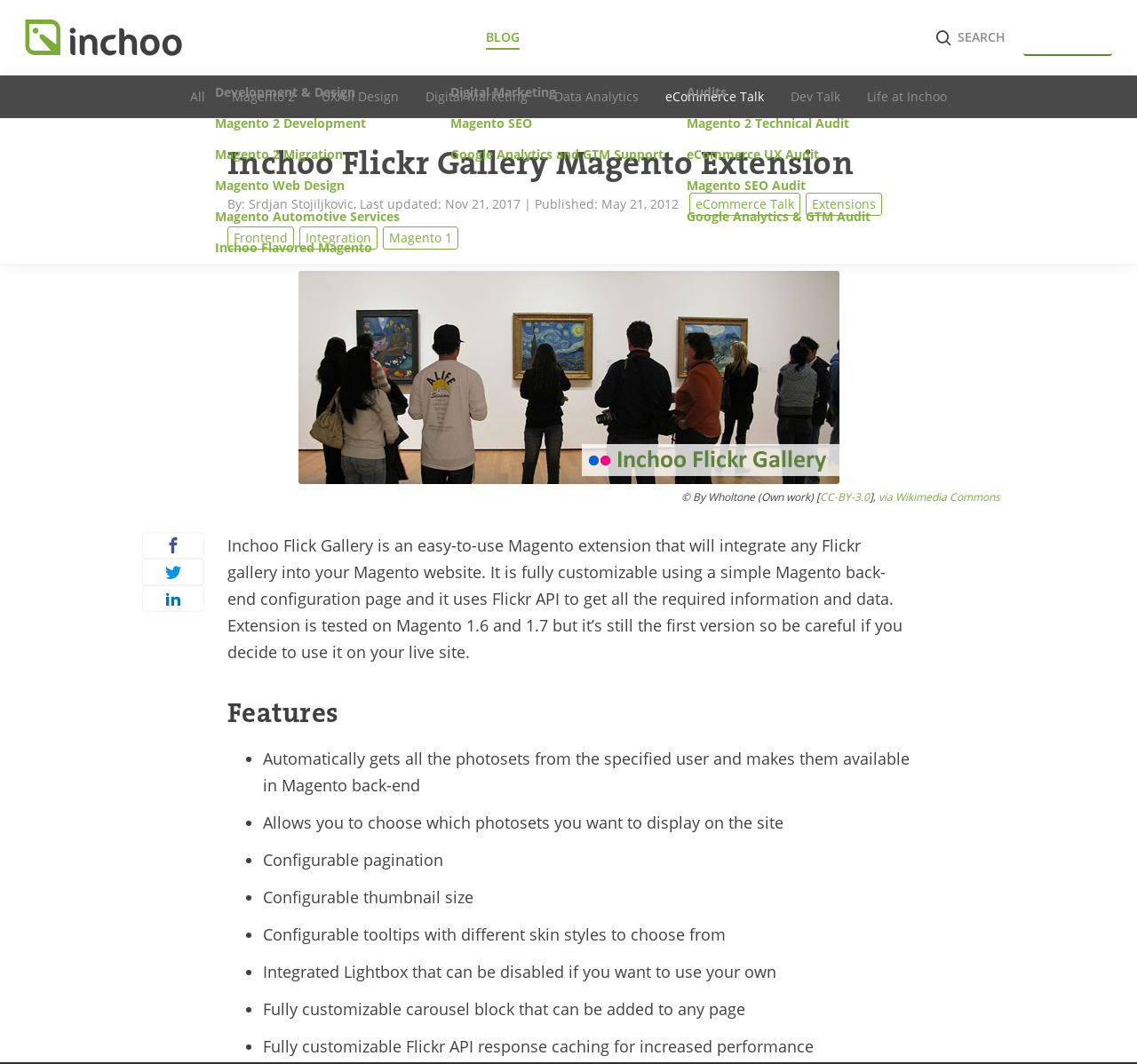What is the purpose of the extension? Using the information from the screenshot, answer with a single word or phrase.

Integrate Flickr gallery into Magento website